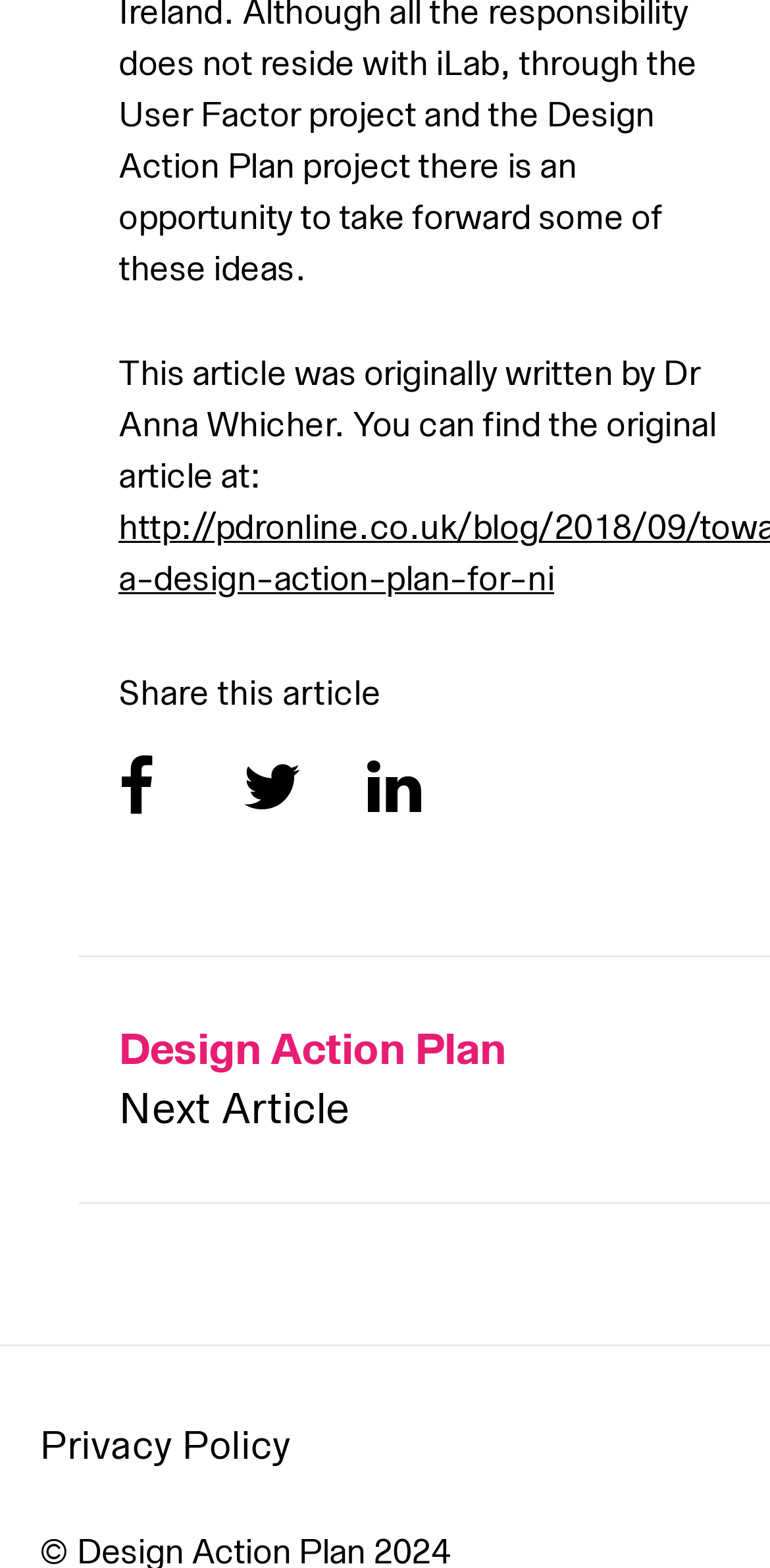Identify the bounding box for the described UI element. Provide the coordinates in (top-left x, top-left y, bottom-right x, bottom-right y) format with values ranging from 0 to 1: aria-label="Instagram"

None